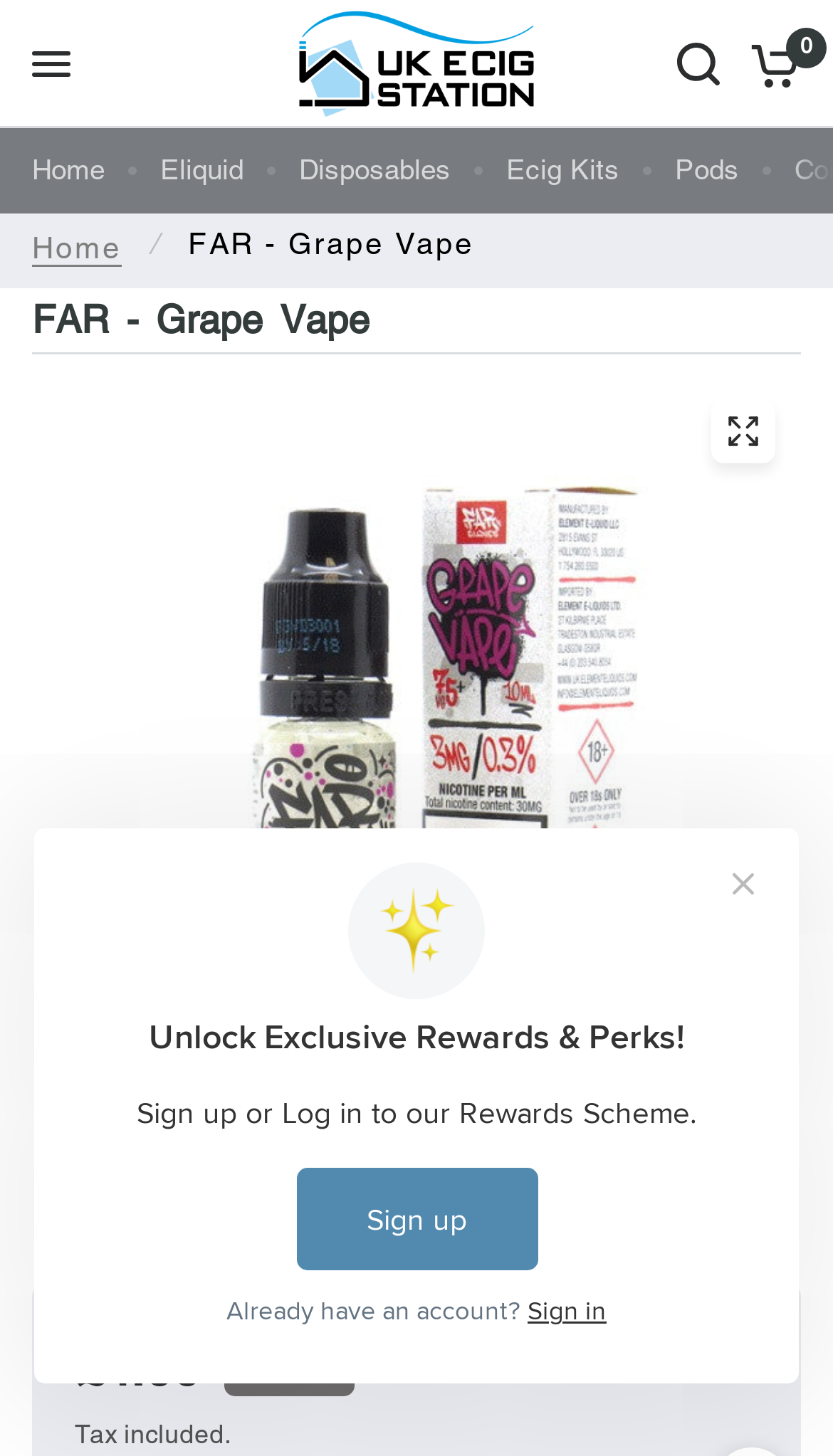Write a detailed summary of the webpage, including text, images, and layout.

This webpage is about a product called "Grape Vape FAR E-Liquid" from UK Ecig Station. At the top left, there is a details section with a disclosure triangle. Next to it, there is a link to "UK Ecig Station" with two identical images of the UK Ecig Station logo. On the top right, there are three links: "Search", "0", and an image of a shopping cart.

Below the top section, there is a navigation menu with five links: "Home", "Eliquid", "Disposables", "Ecig Kits", and "Pods". Underneath the navigation menu, there is a breadcrumbs section with links to "Home" and "FAR - Grape Vape".

The main content of the page is about the product "FAR - Grape Vape". There is a heading with the product name, and below it, there is a zoom section with a link to "Zoom" and an image of the product. The product image takes up most of the page.

On the bottom left, there is a section with the product price, "£4.99", and a note that says "Tax included." Next to it, there is a "Sold out" notification. On the bottom right, there is a chat window button with an image of a chat bubble.

Additionally, there is an iframe on the page, which is a Smile.io Rewards Program Prompt.